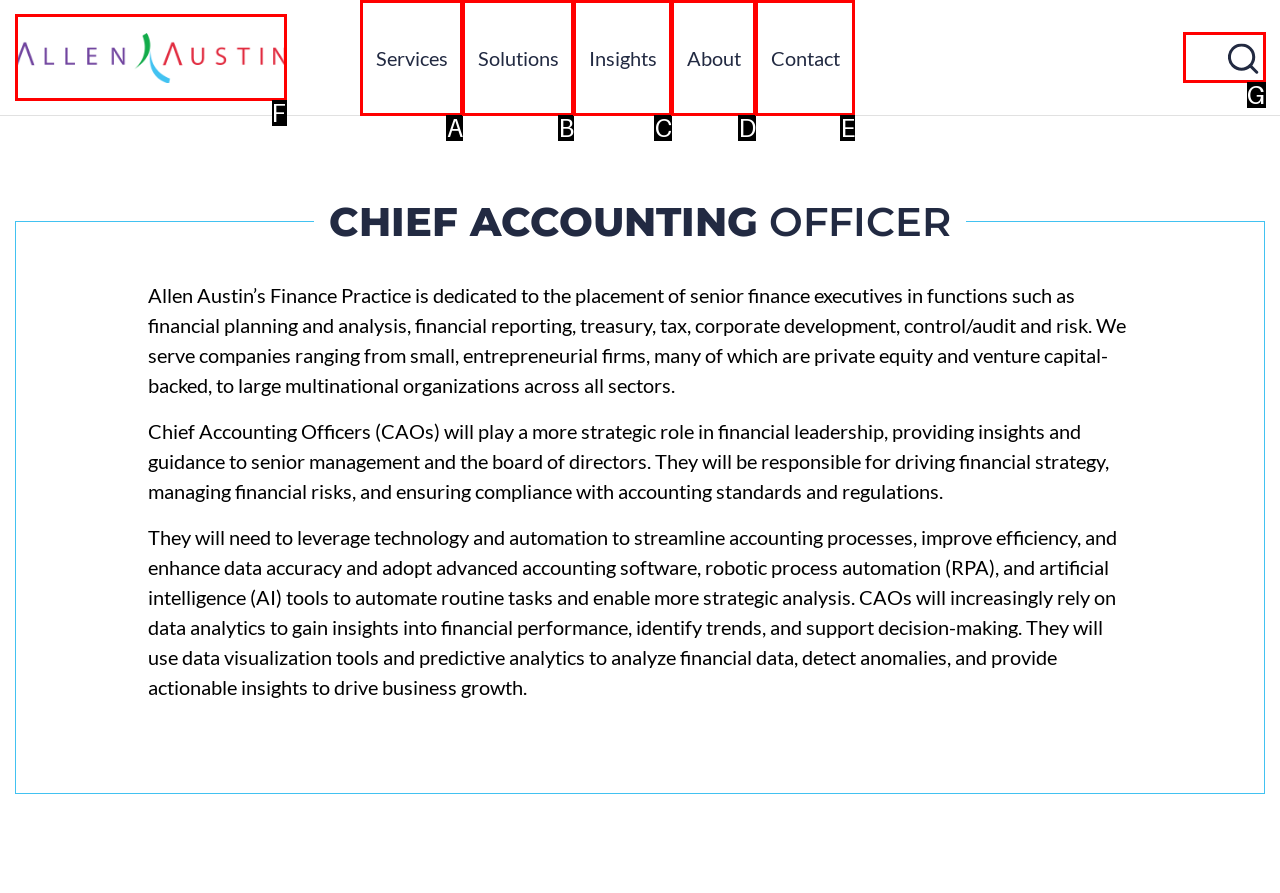Which HTML element fits the description: Contact Us? Respond with the letter of the appropriate option directly.

None